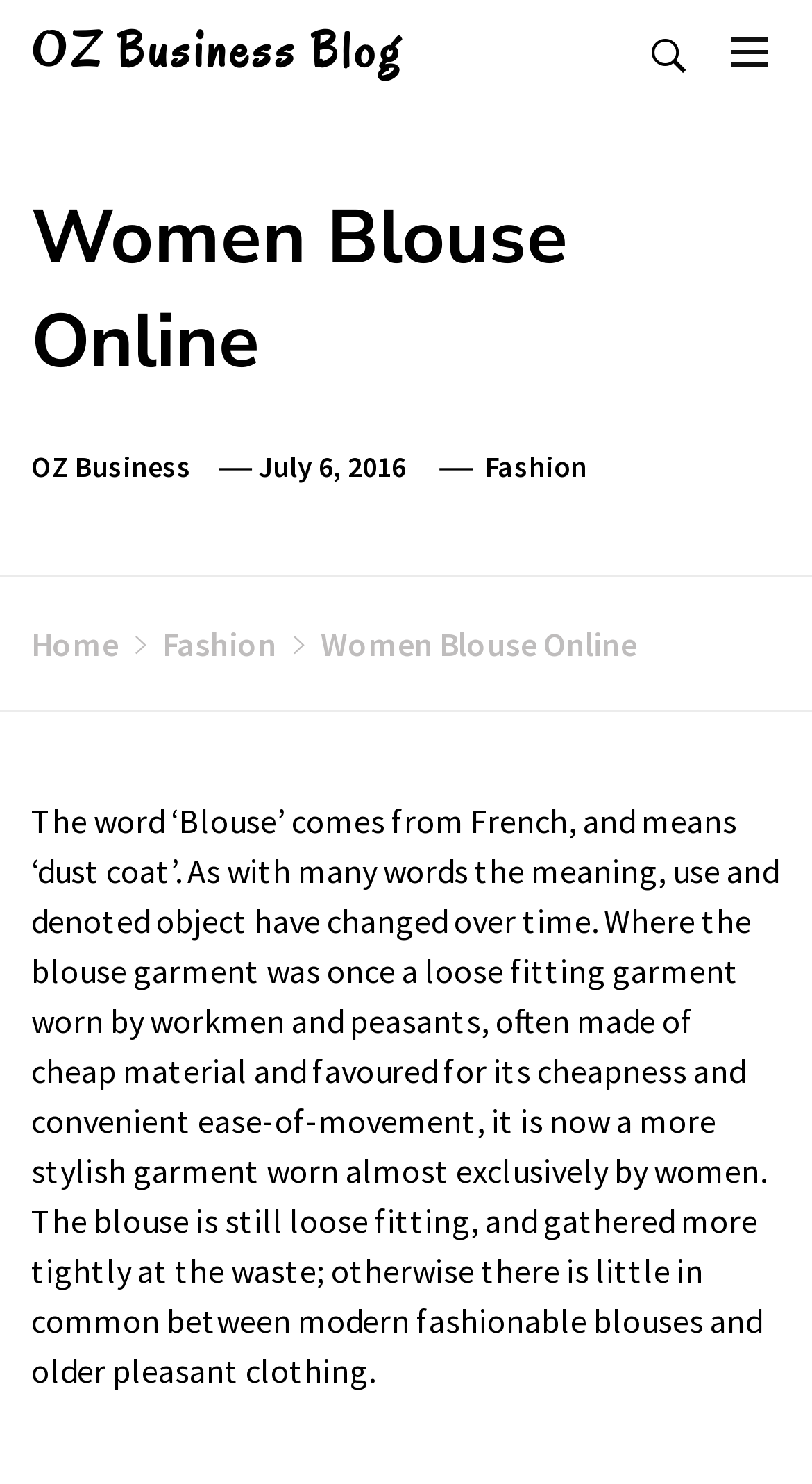What is the date of the article?
Use the image to answer the question with a single word or phrase.

July 6, 2016